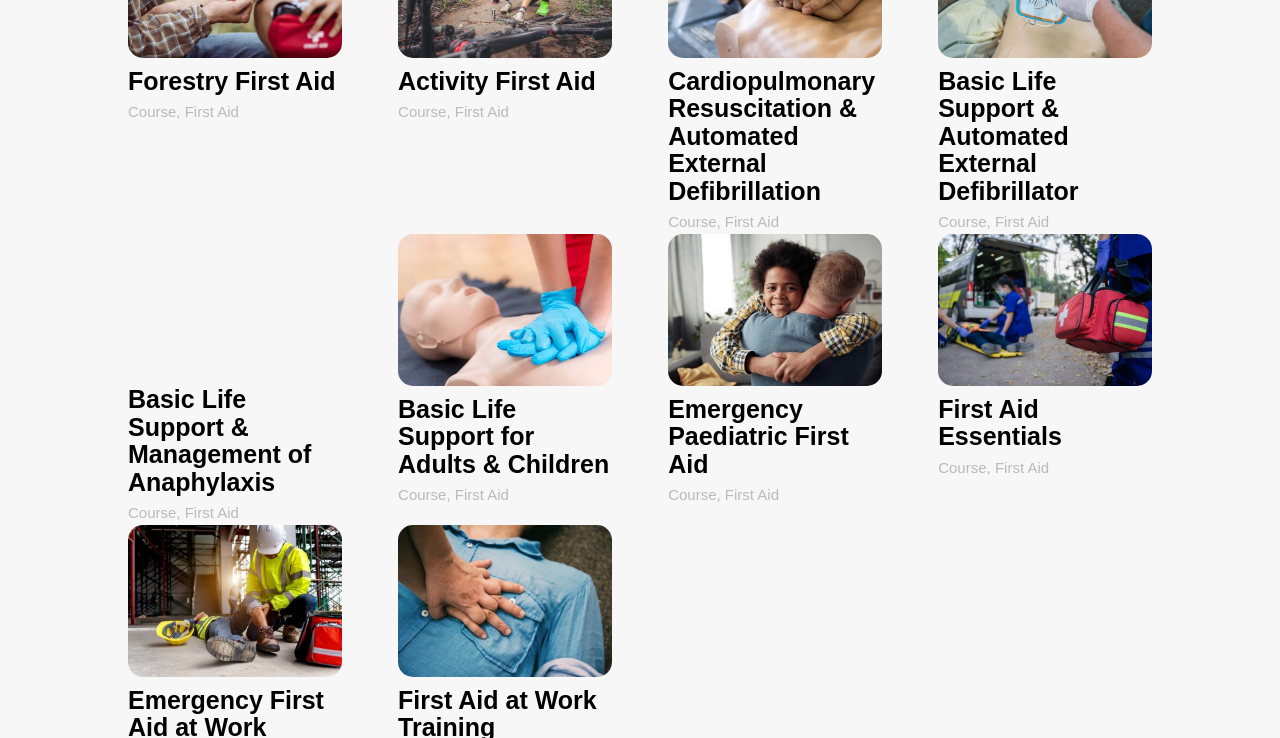Using the image as a reference, answer the following question in as much detail as possible:
How many first aid courses are listed on this webpage?

There are 9 heading elements on the webpage, each representing a first aid course, including 'Forestry First Aid', 'Activity First Aid', 'Cardiopulmonary Resuscitation & Automated External Defibrillation', and so on.